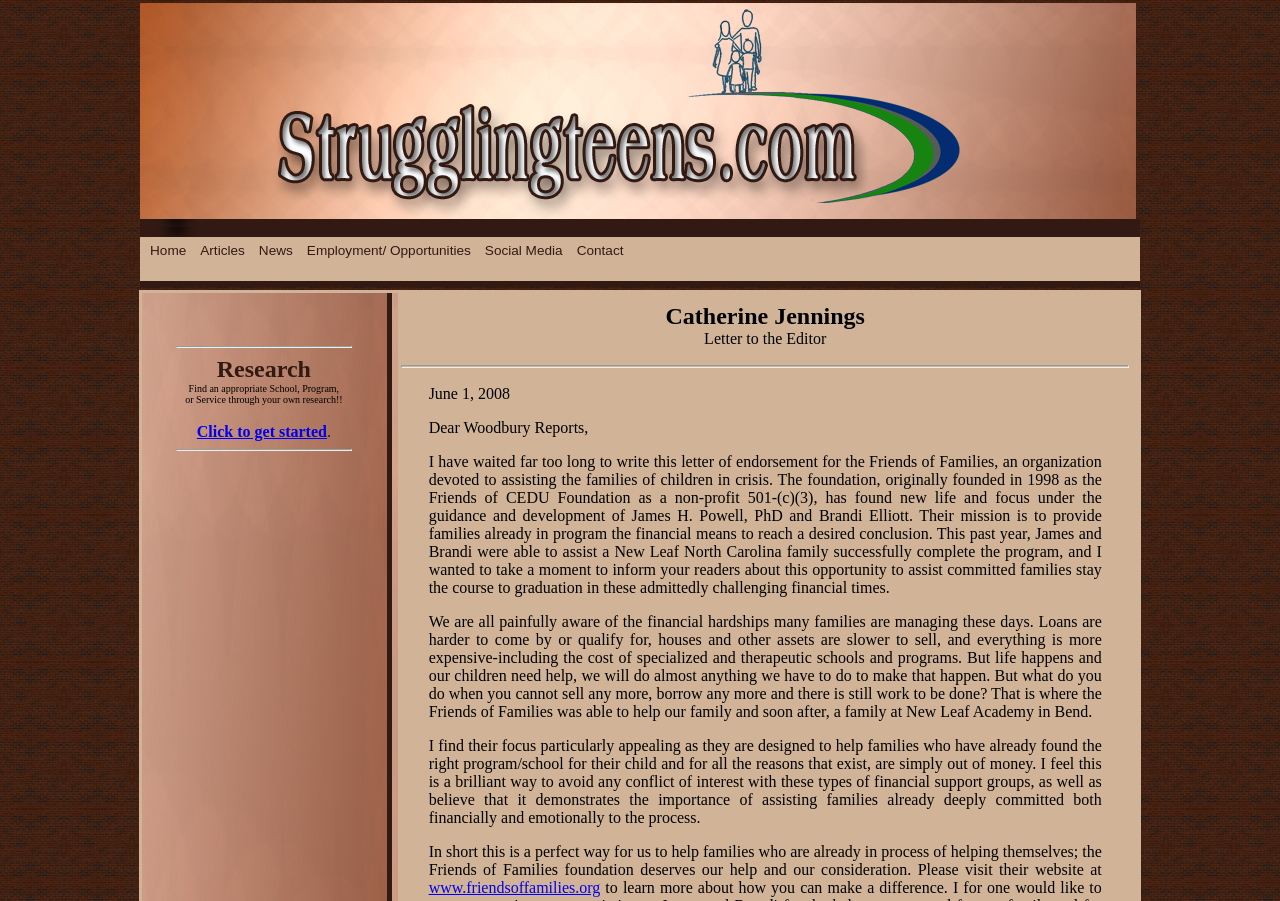What are the categories listed in the top navigation bar?
Could you please answer the question thoroughly and with as much detail as possible?

The top navigation bar is located at the top of the webpage and contains several categories. These categories are listed in a table format and include Home, Articles, News, Employment/ Opportunities, Social Media, and Contact. Each category is a link that can be clicked to navigate to a different page.